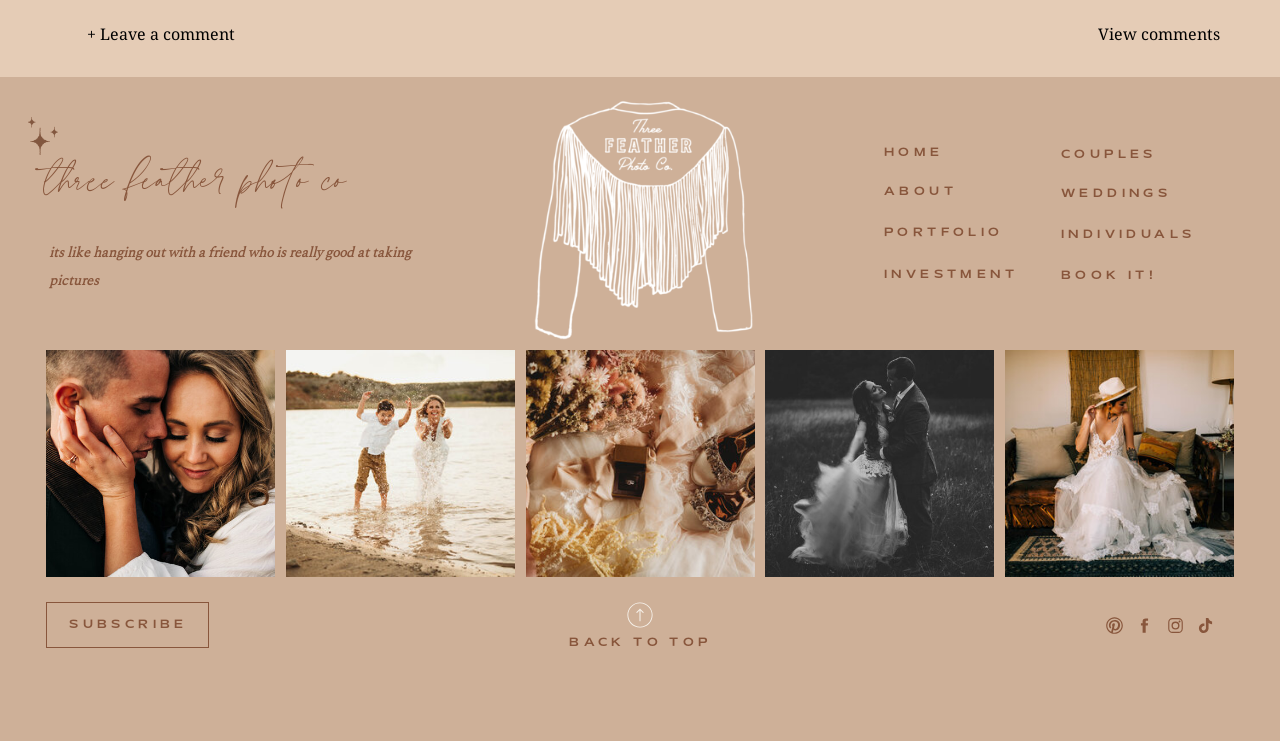Locate the bounding box coordinates of the element that should be clicked to fulfill the instruction: "View WEDDINGS page".

[0.829, 0.248, 0.948, 0.289]